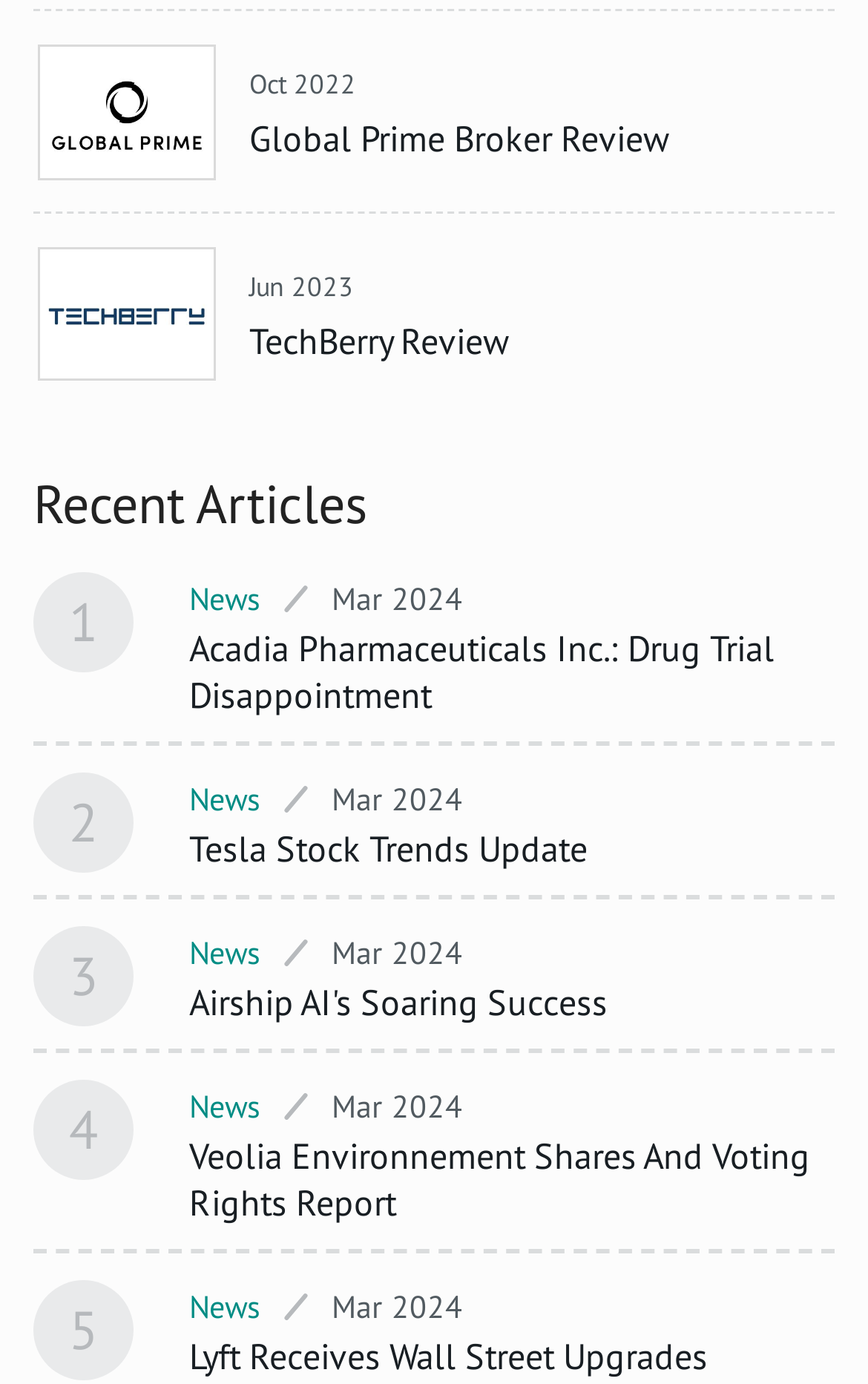Identify the bounding box coordinates of the element that should be clicked to fulfill this task: "Check Tesla Stock Trends Update". The coordinates should be provided as four float numbers between 0 and 1, i.e., [left, top, right, bottom].

[0.218, 0.597, 0.962, 0.631]